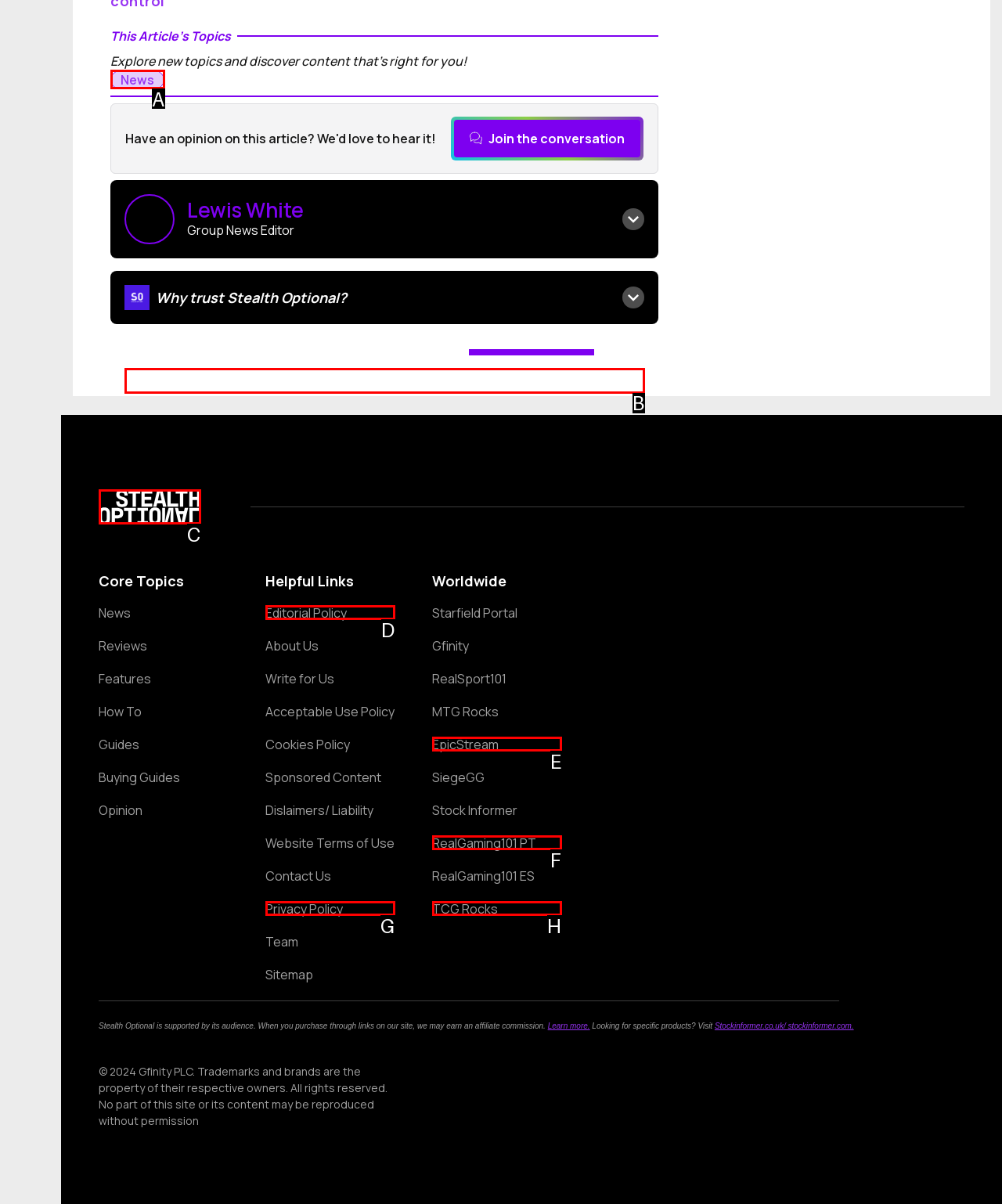Looking at the description: More From Lewis White, identify which option is the best match and respond directly with the letter of that option.

B